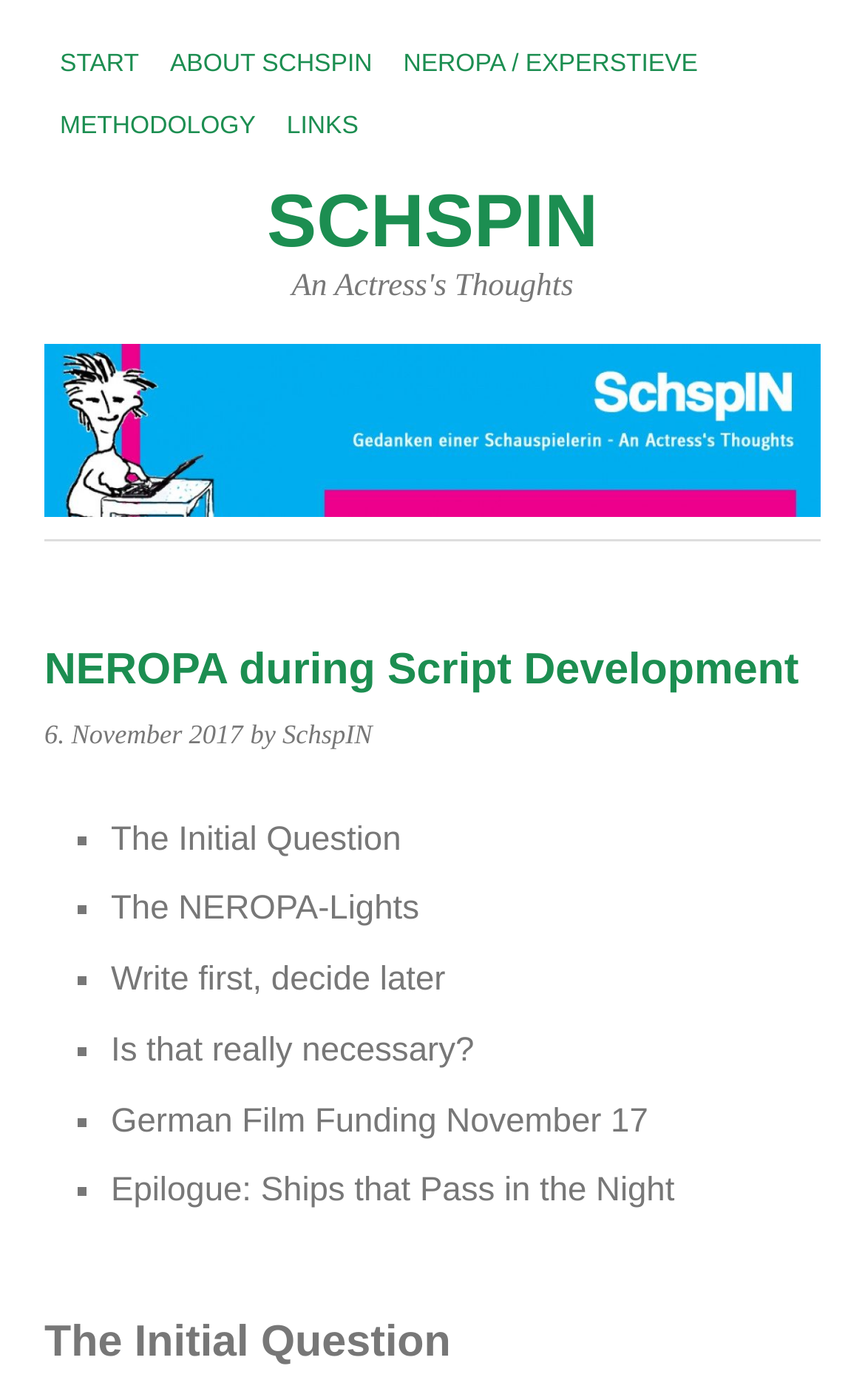What is the last list item?
Based on the content of the image, thoroughly explain and answer the question.

The answer can be found by looking at the last ListMarker element and its corresponding StaticText, which is 'Epilogue: Ships that Pass in the Night'.